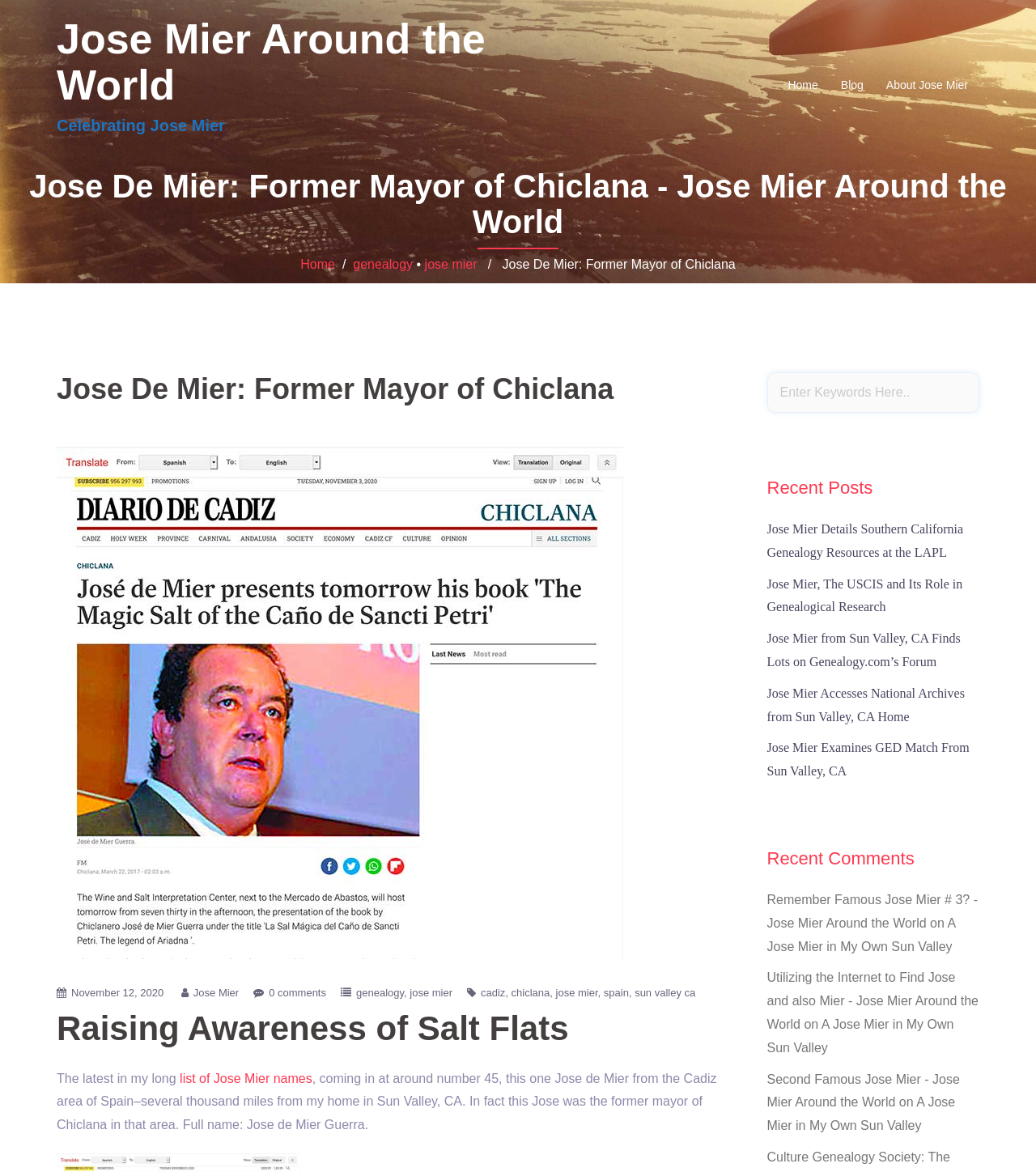Specify the bounding box coordinates of the element's area that should be clicked to execute the given instruction: "Let's talk to Artis". The coordinates should be four float numbers between 0 and 1, i.e., [left, top, right, bottom].

None